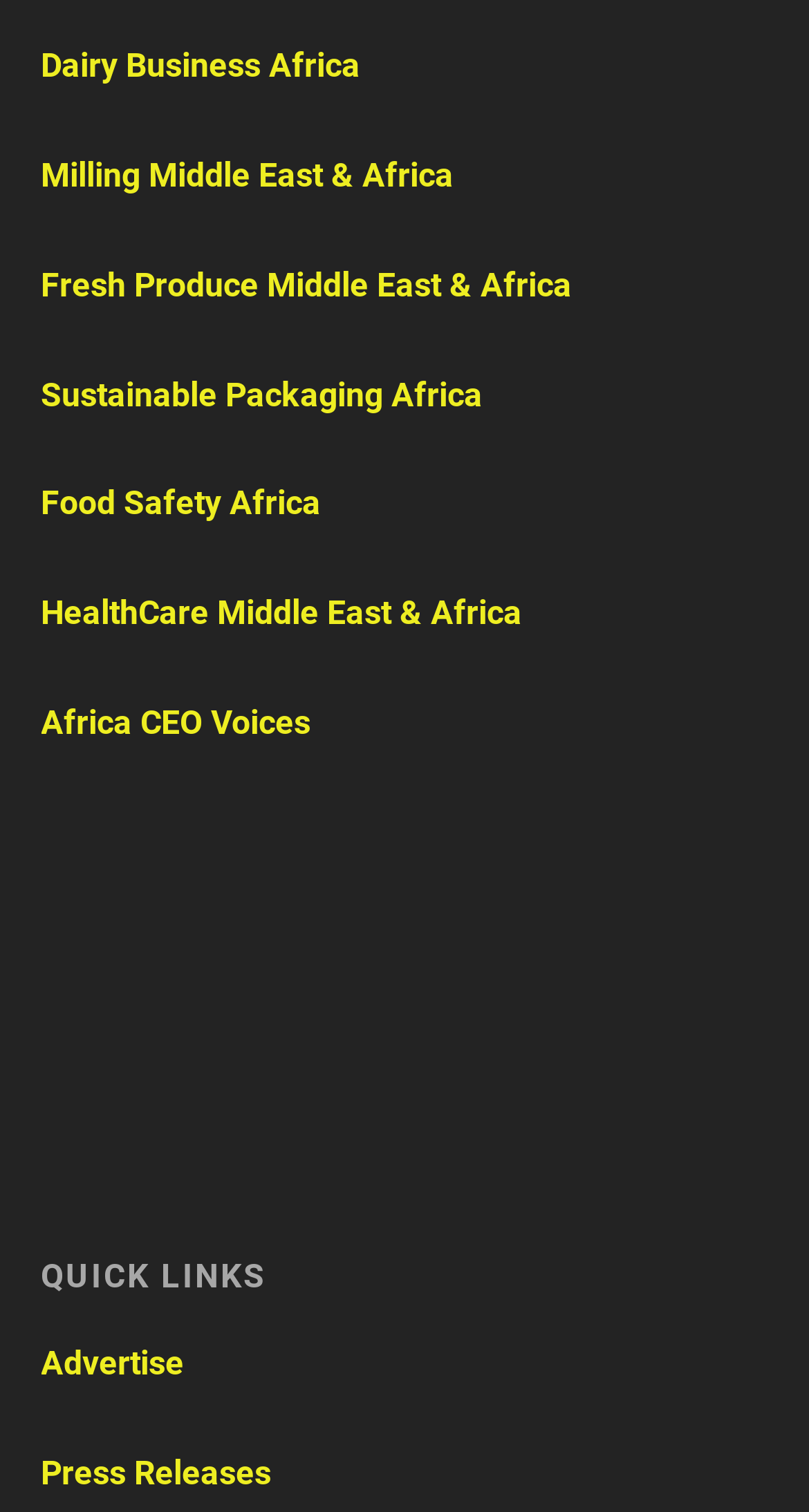Please reply to the following question with a single word or a short phrase:
What is the last link on the webpage?

Press Releases